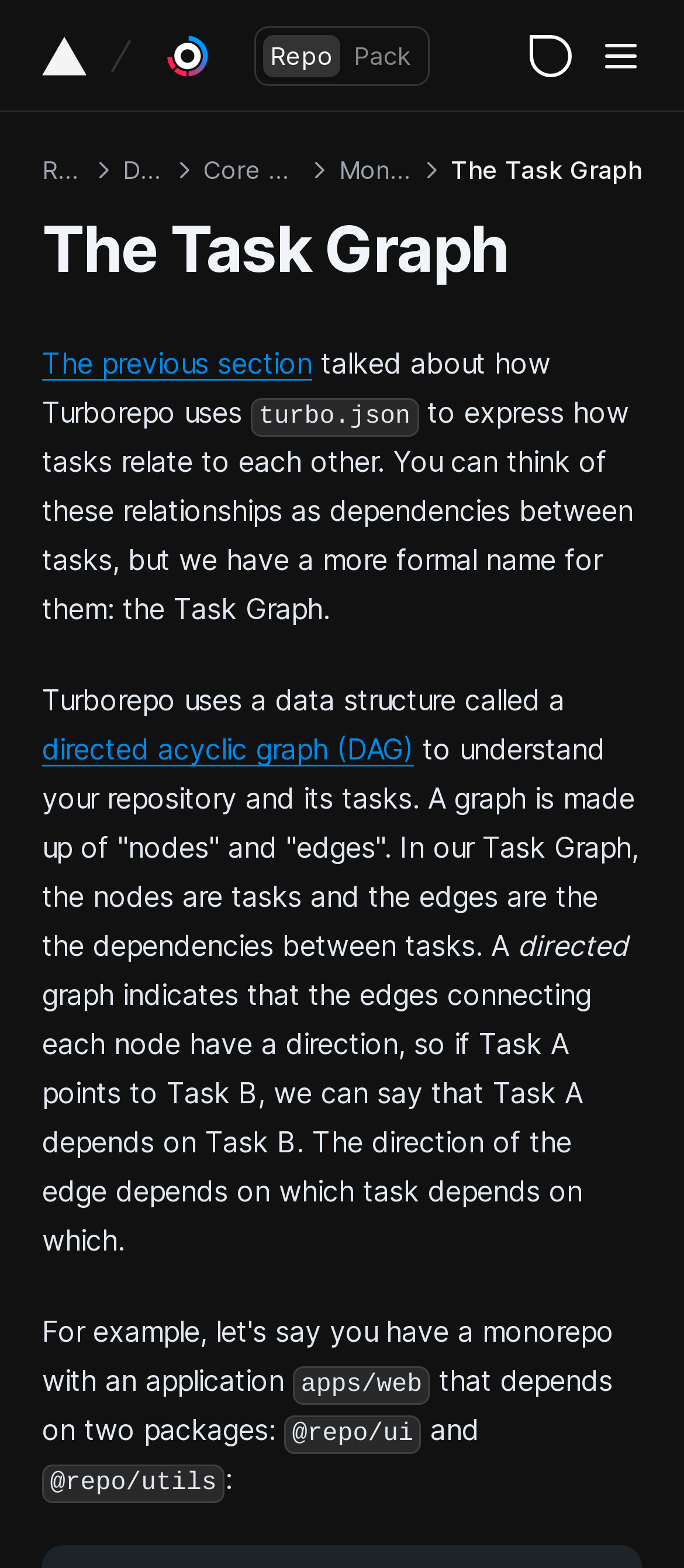Determine the bounding box coordinates for the UI element with the following description: "best orthodontist near me". The coordinates should be four float numbers between 0 and 1, represented as [left, top, right, bottom].

None